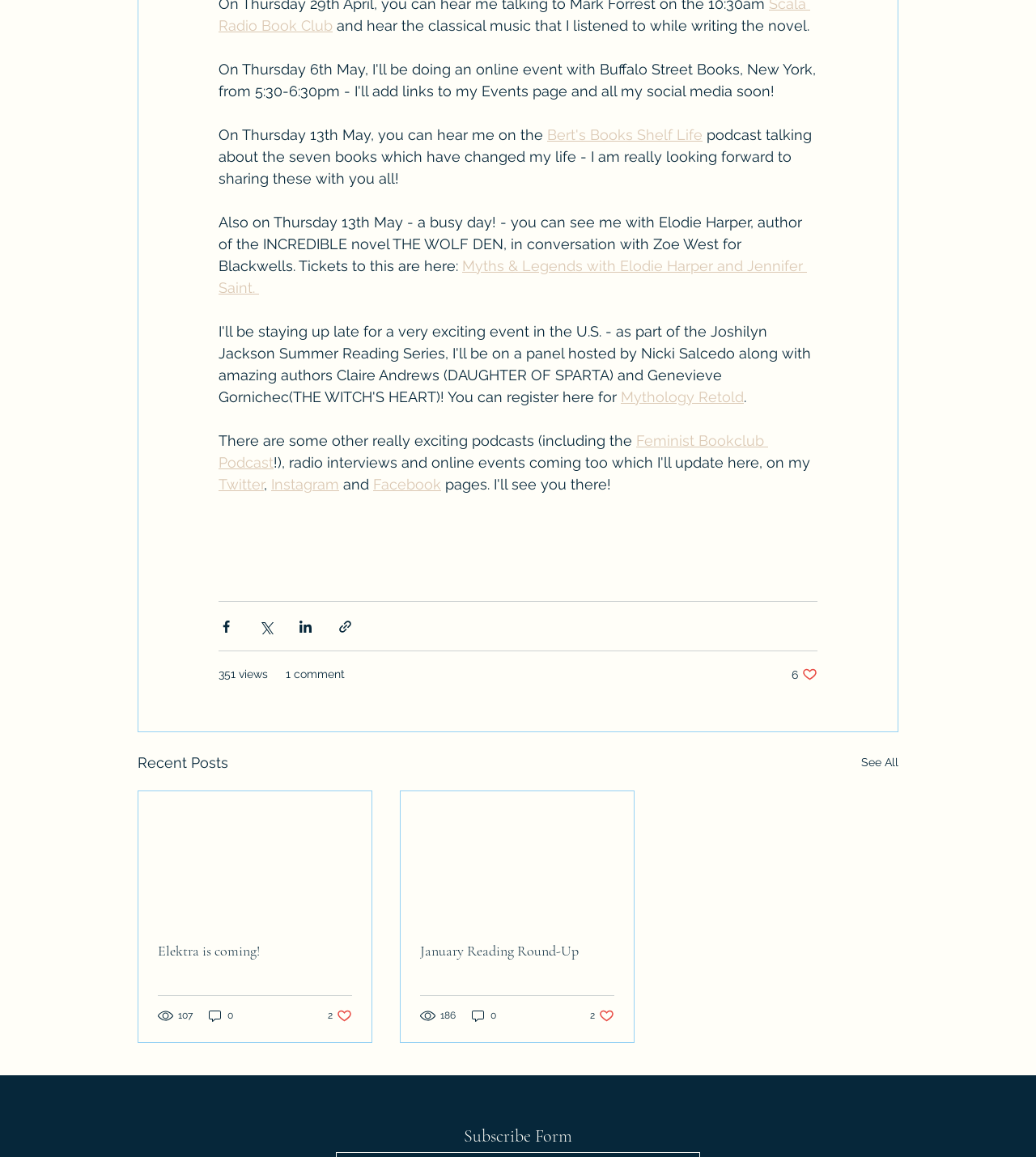Respond to the question below with a single word or phrase: What is the author's upcoming event on May 13th?

Podcast and conversation with Elodie Harper